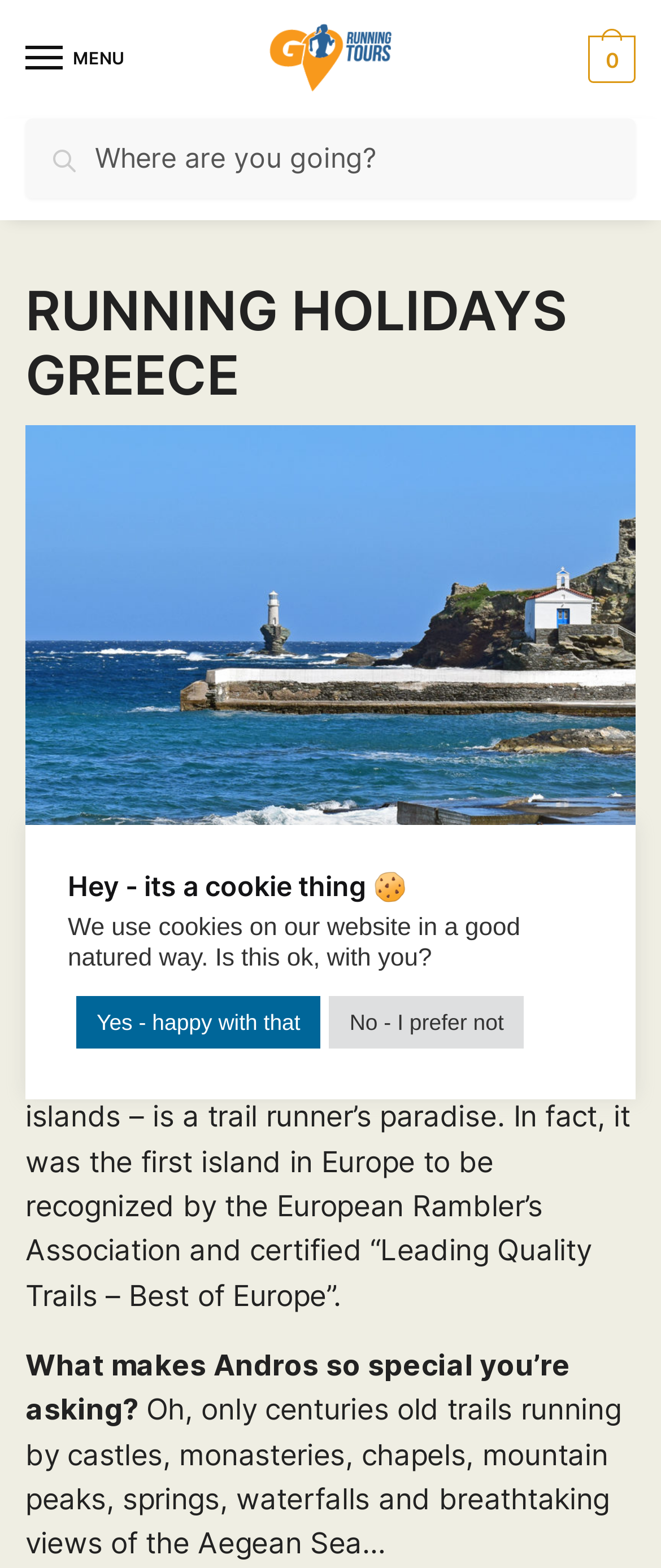Please extract and provide the main headline of the webpage.

RUNNING HOLIDAYS GREECE